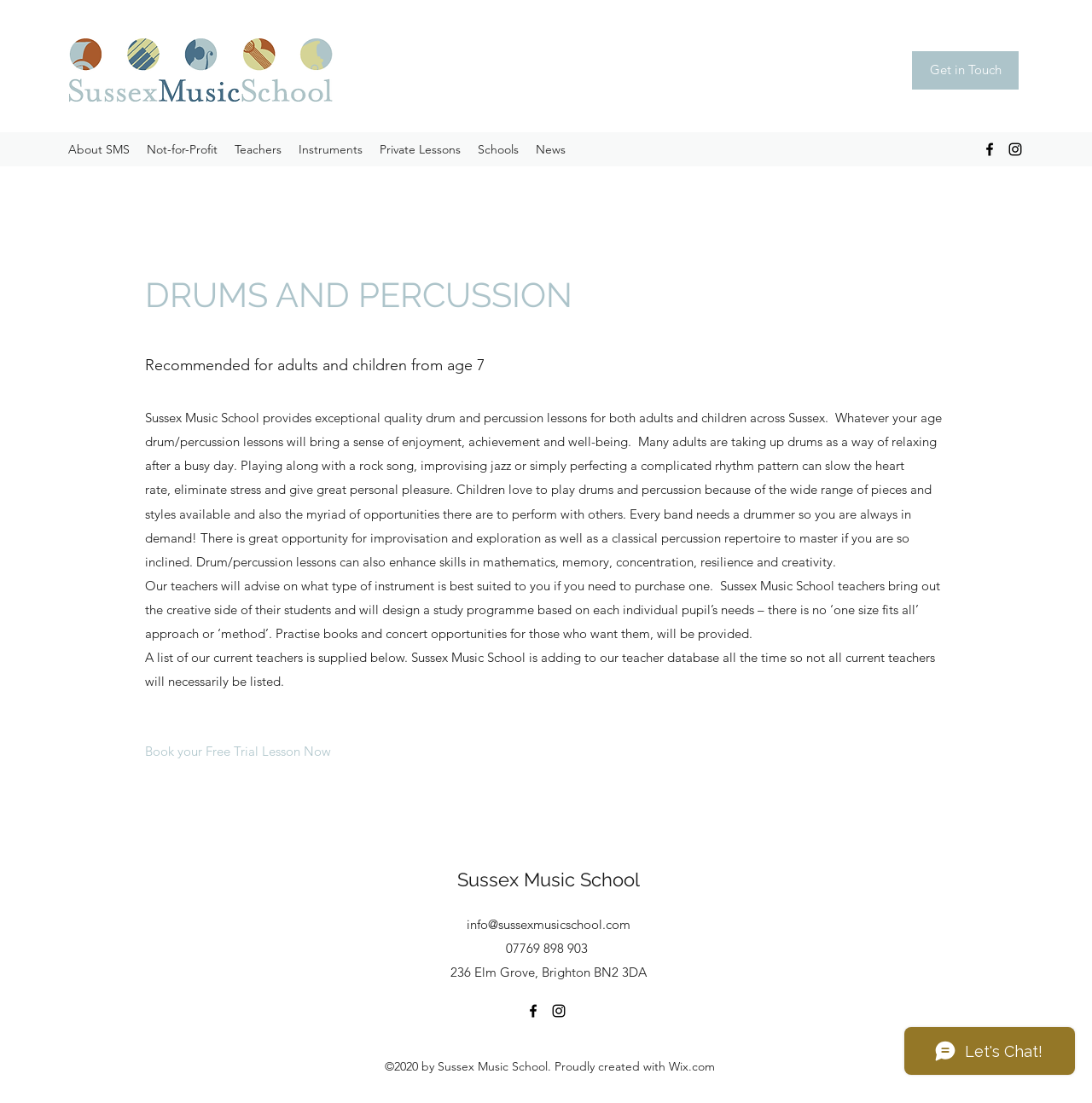Using the webpage screenshot and the element description Get in Touch, determine the bounding box coordinates. Specify the coordinates in the format (top-left x, top-left y, bottom-right x, bottom-right y) with values ranging from 0 to 1.

[0.835, 0.046, 0.933, 0.081]